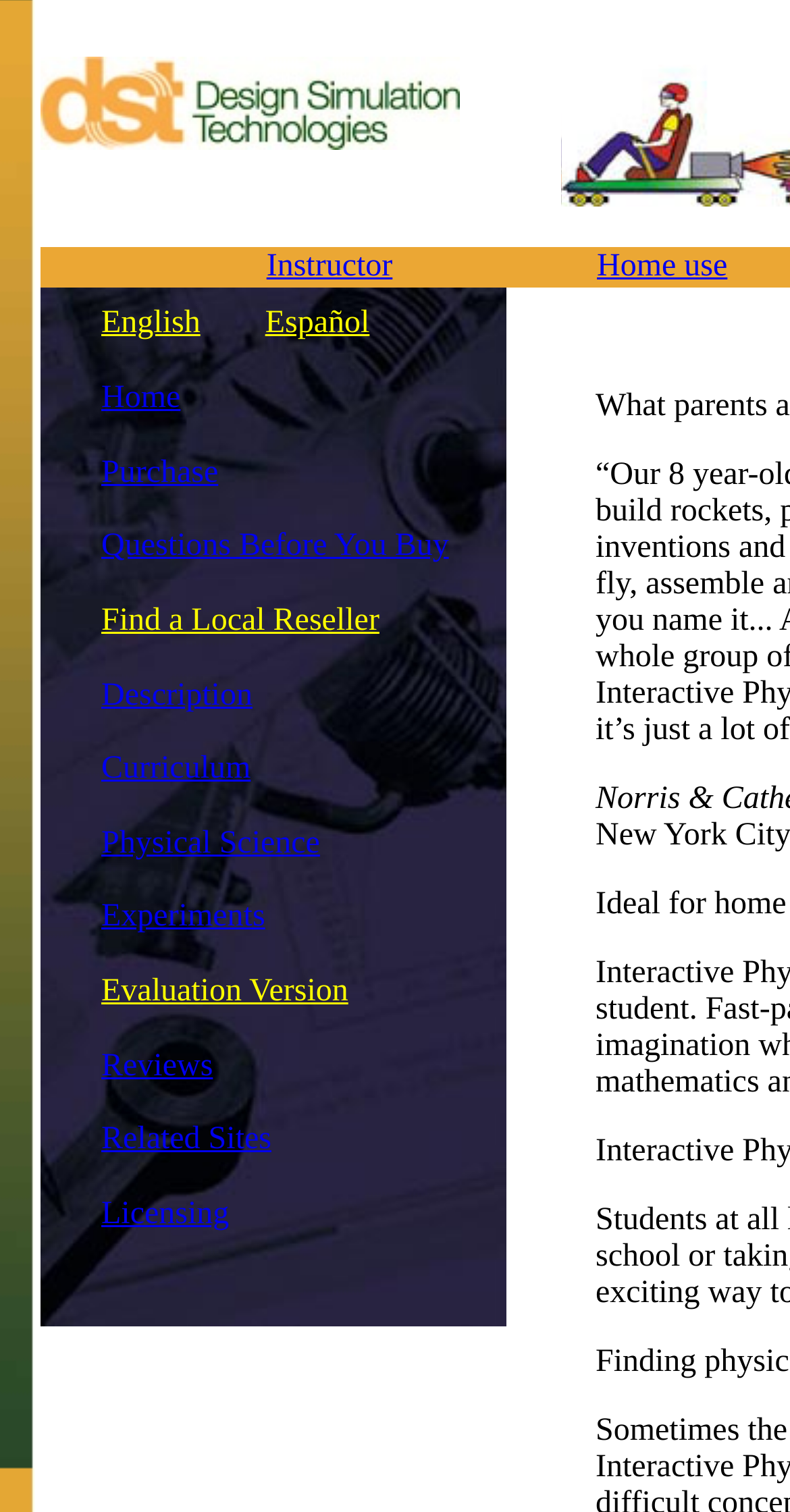How many languages are supported?
Offer a detailed and full explanation in response to the question.

The webpage supports two languages, English and Español, which can be switched by clicking on the corresponding links.